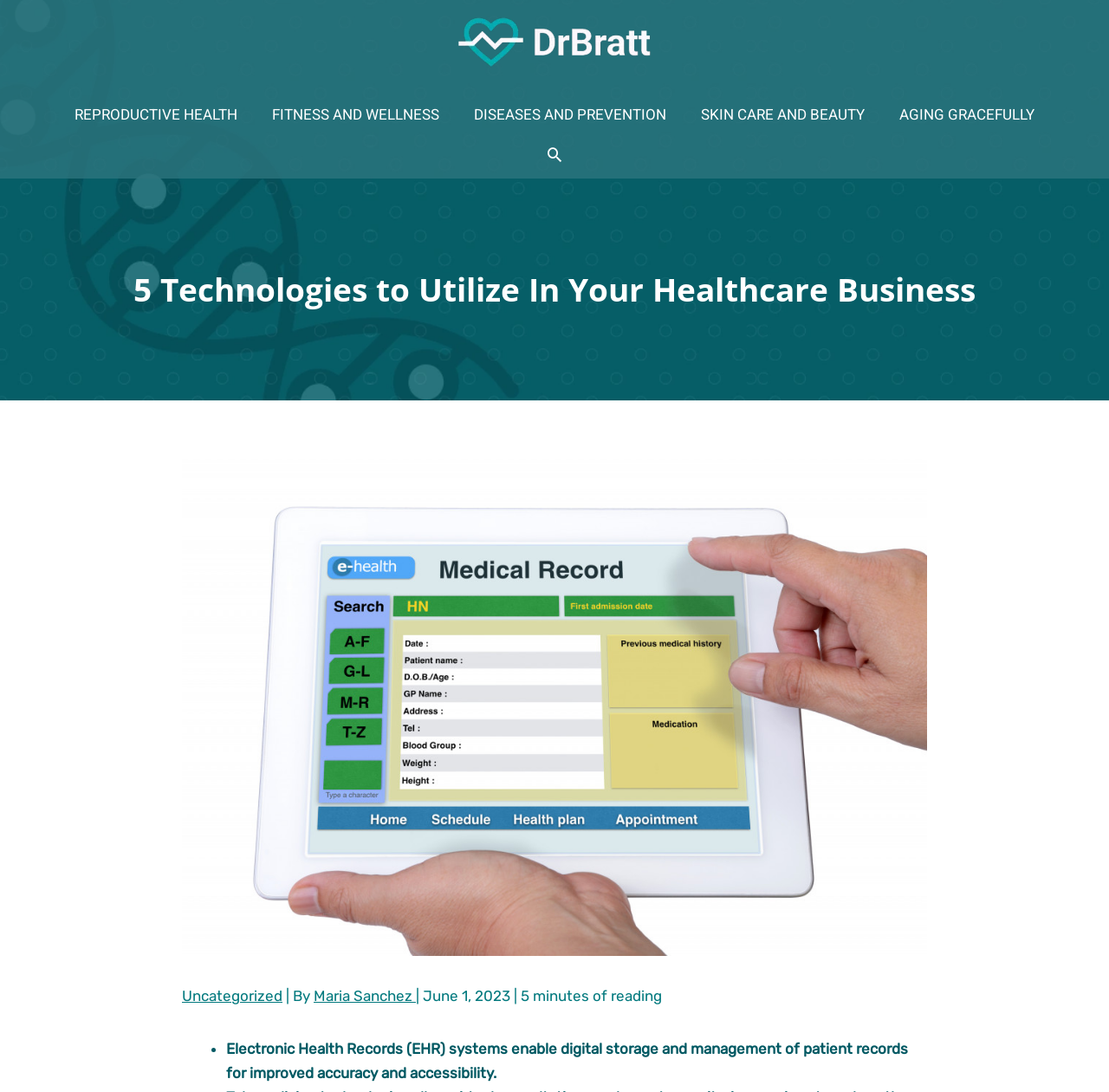Provide the bounding box coordinates of the section that needs to be clicked to accomplish the following instruction: "Click the Dr. Bratt logo."

[0.41, 0.03, 0.59, 0.046]